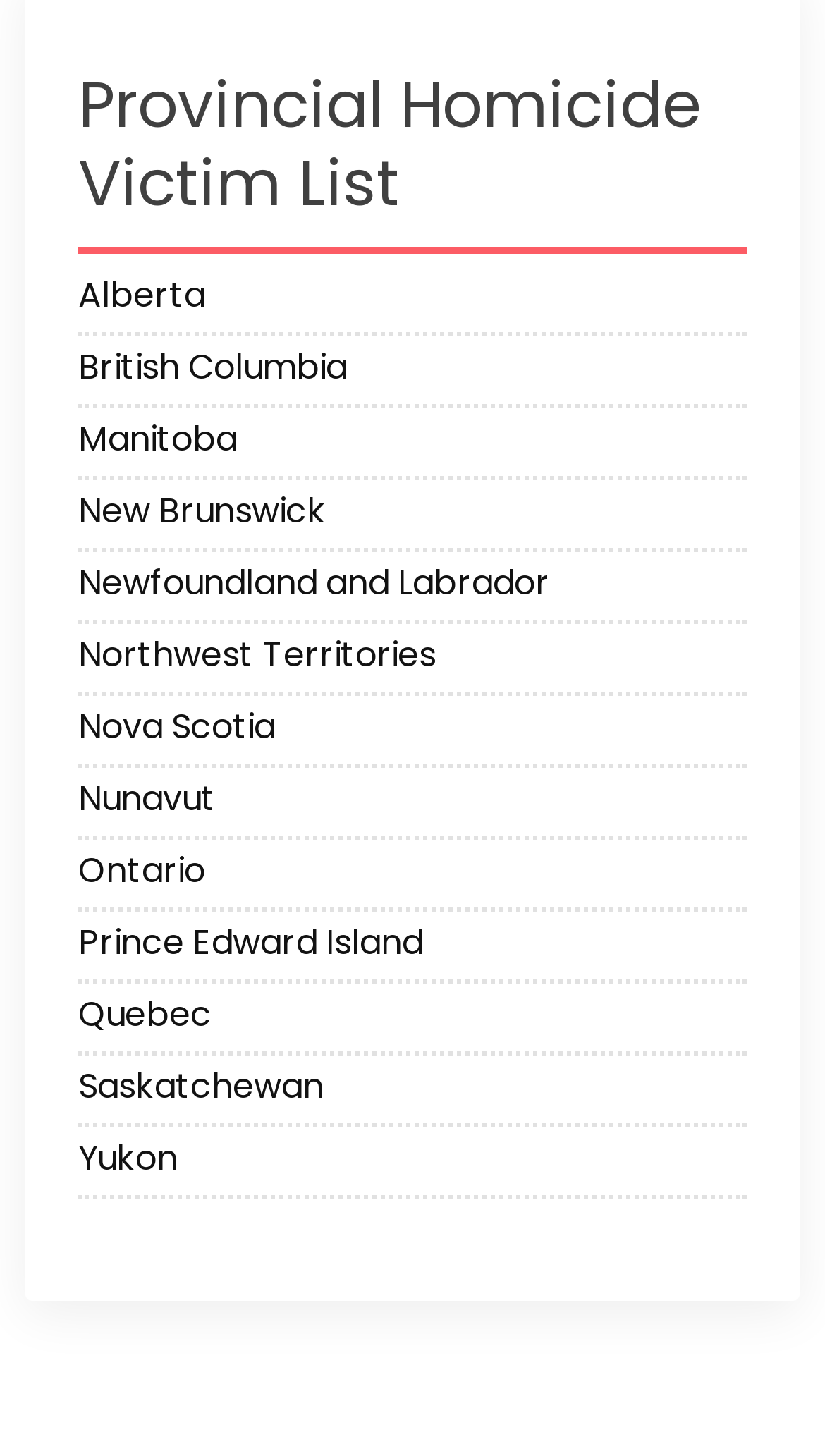Please give a one-word or short phrase response to the following question: 
What is the list about?

Homicide victims